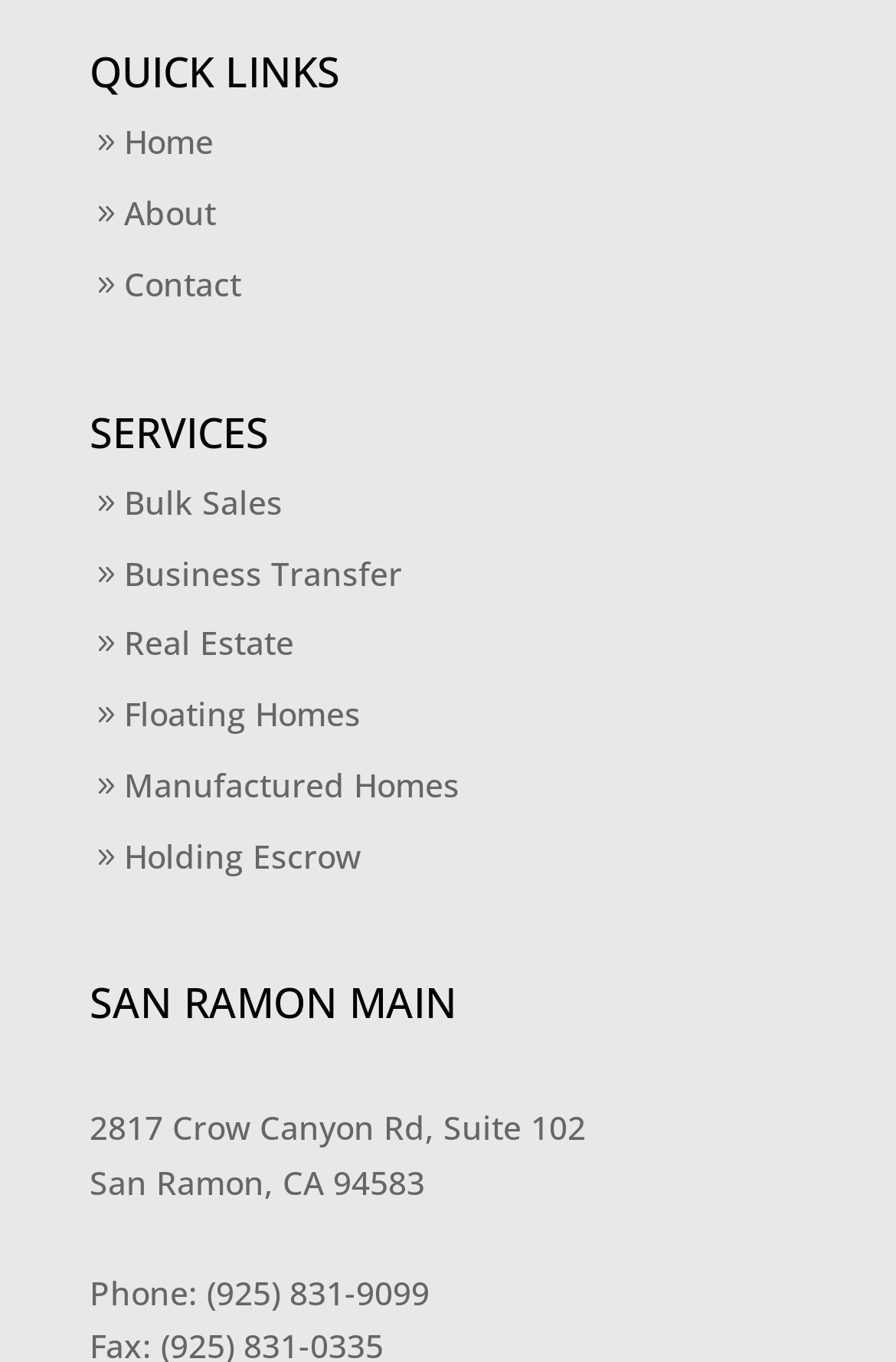What is the phone number of the San Ramon office?
Look at the image and respond to the question as thoroughly as possible.

I found the phone number of the San Ramon office by looking at the link element under the SAN RAMON MAIN heading, which provides the phone number as (925) 831-9099.